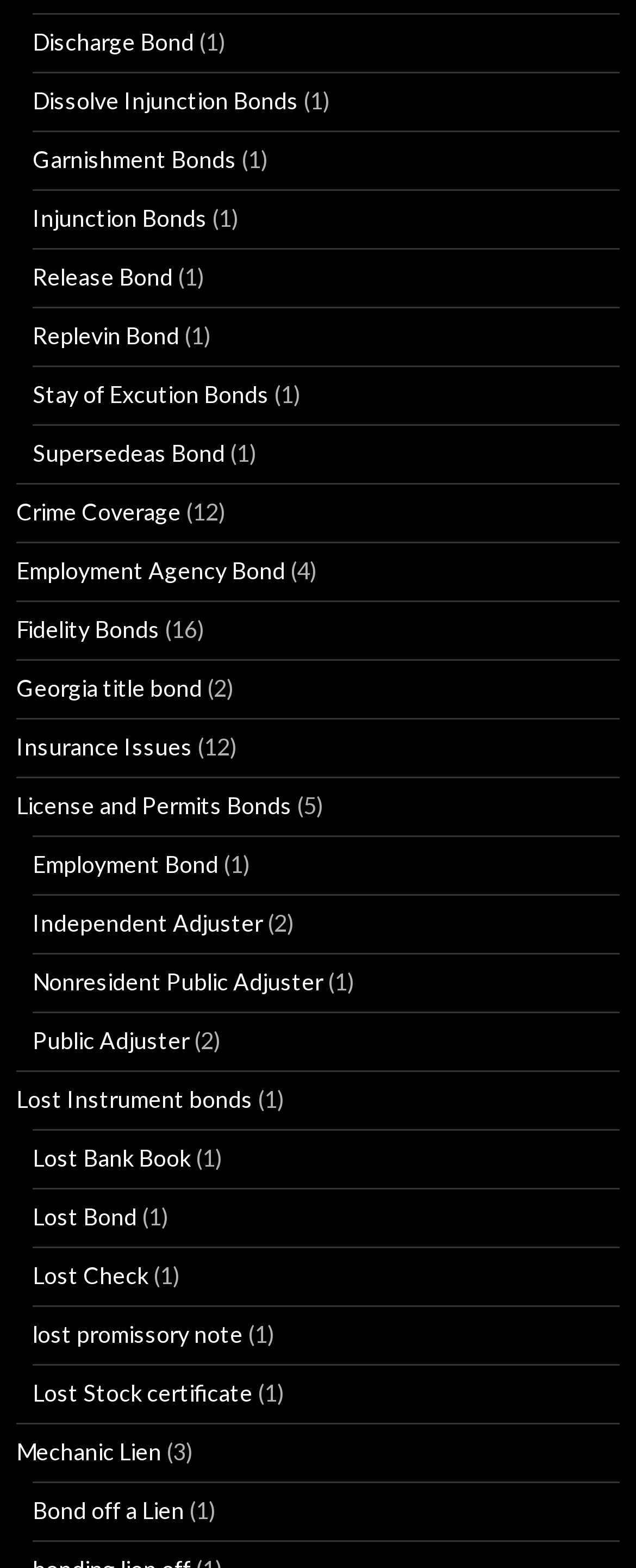How many bond types are listed under the category 'Crime Coverage'?
Examine the screenshot and reply with a single word or phrase.

1